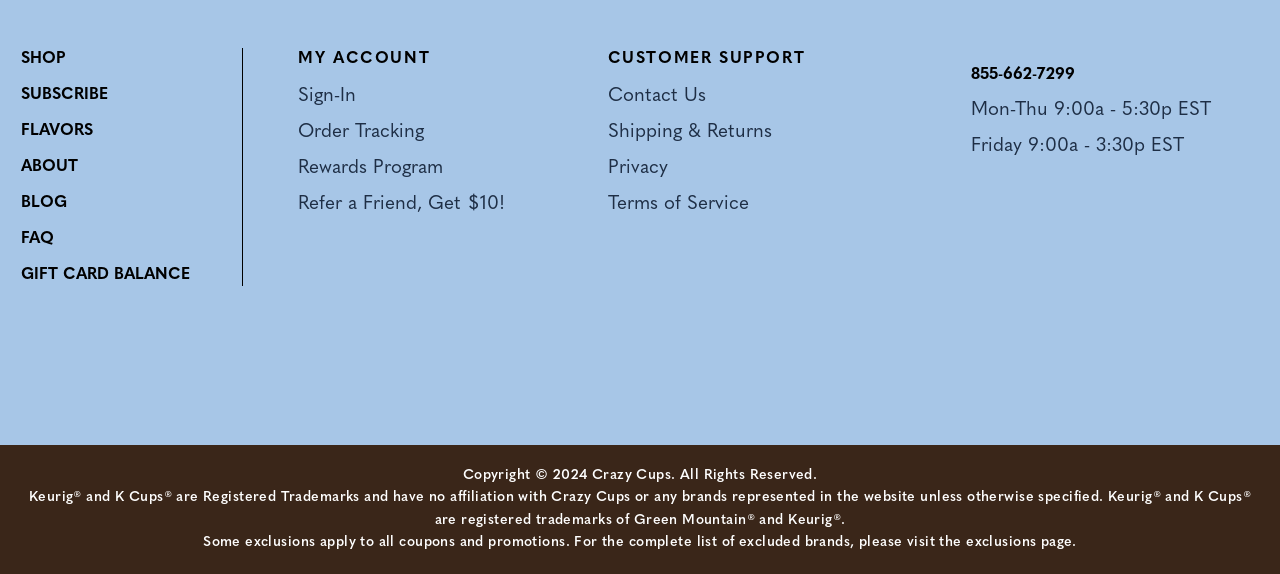Based on the element description Contact Us, identify the bounding box of the UI element in the given webpage screenshot. The coordinates should be in the format (top-left x, top-left y, bottom-right x, bottom-right y) and must be between 0 and 1.

[0.475, 0.151, 0.551, 0.184]